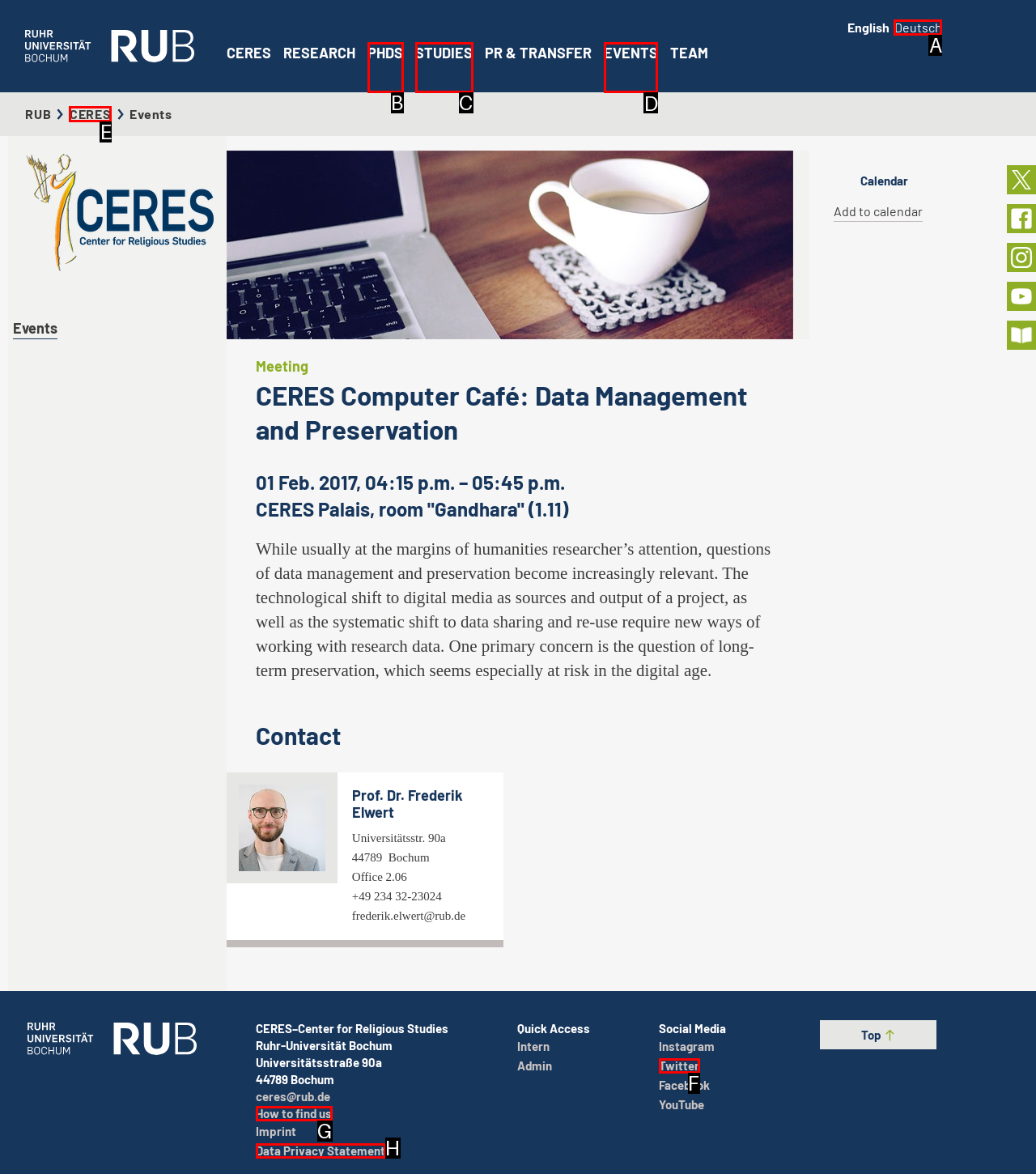Identify which HTML element should be clicked to fulfill this instruction: Click the 'EVENTS' link Reply with the correct option's letter.

D